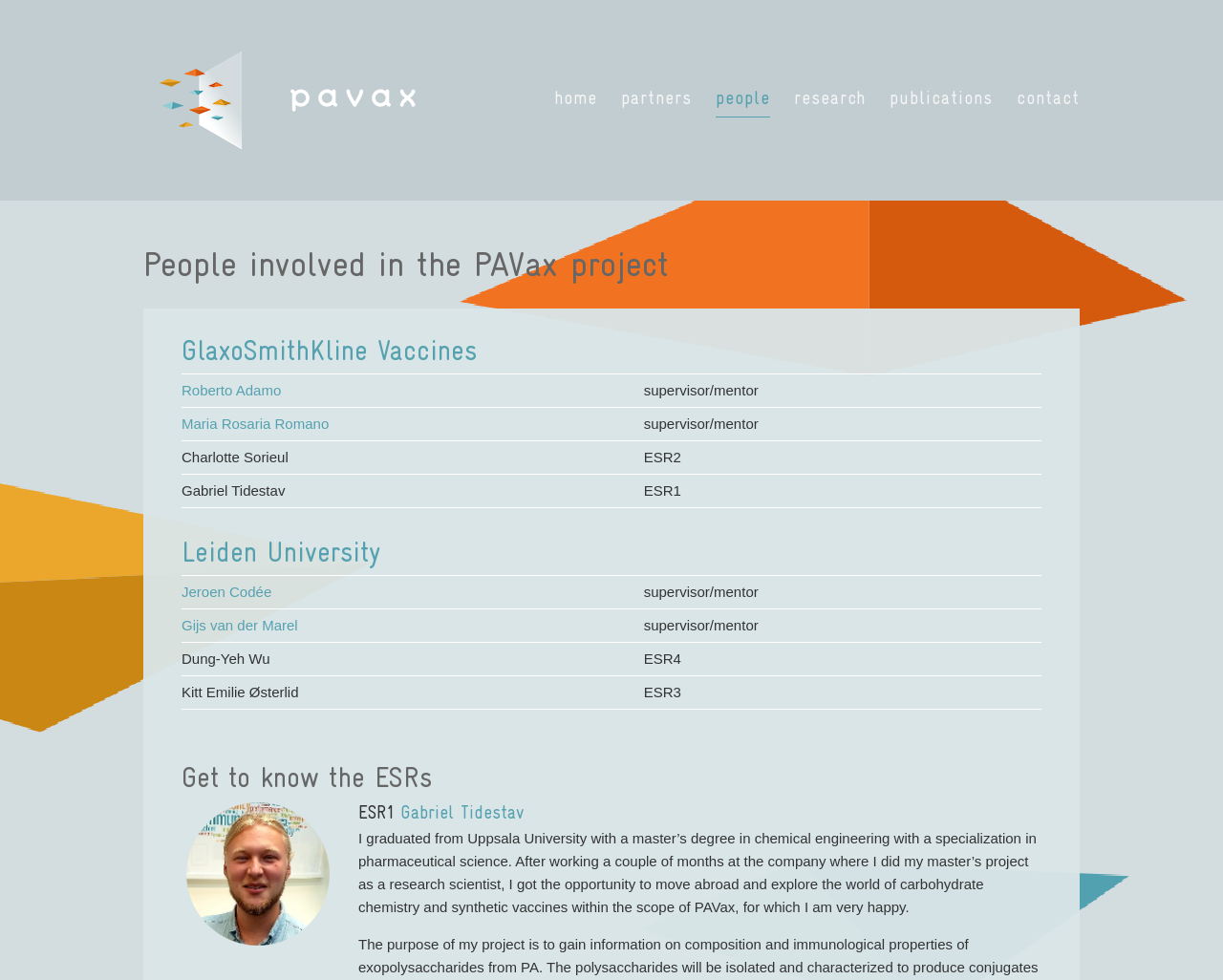Please find and report the primary heading text from the webpage.

People involved in the PAVax project